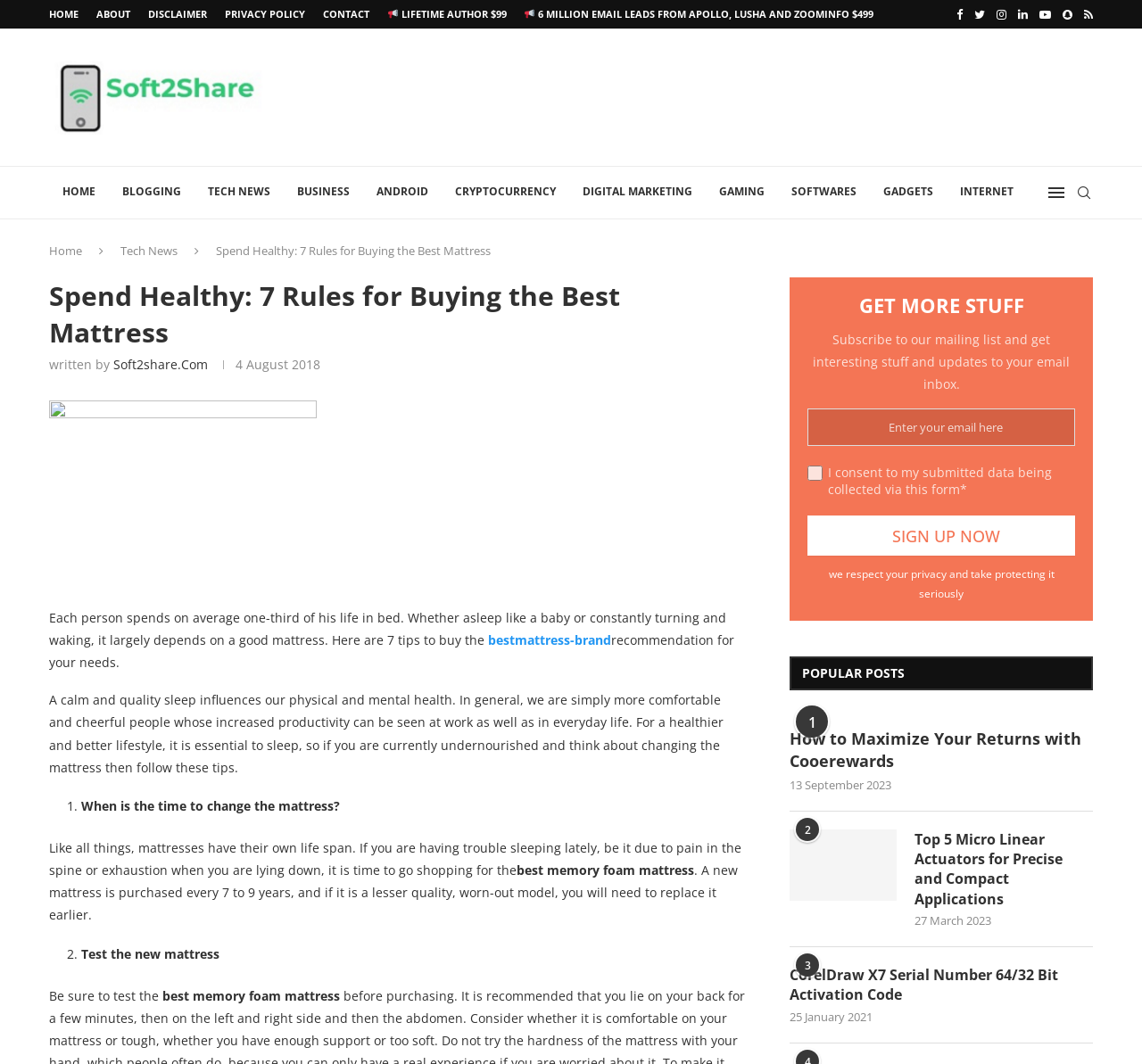Locate the bounding box coordinates of the area where you should click to accomplish the instruction: "Subscribe to the mailing list".

[0.707, 0.485, 0.941, 0.522]